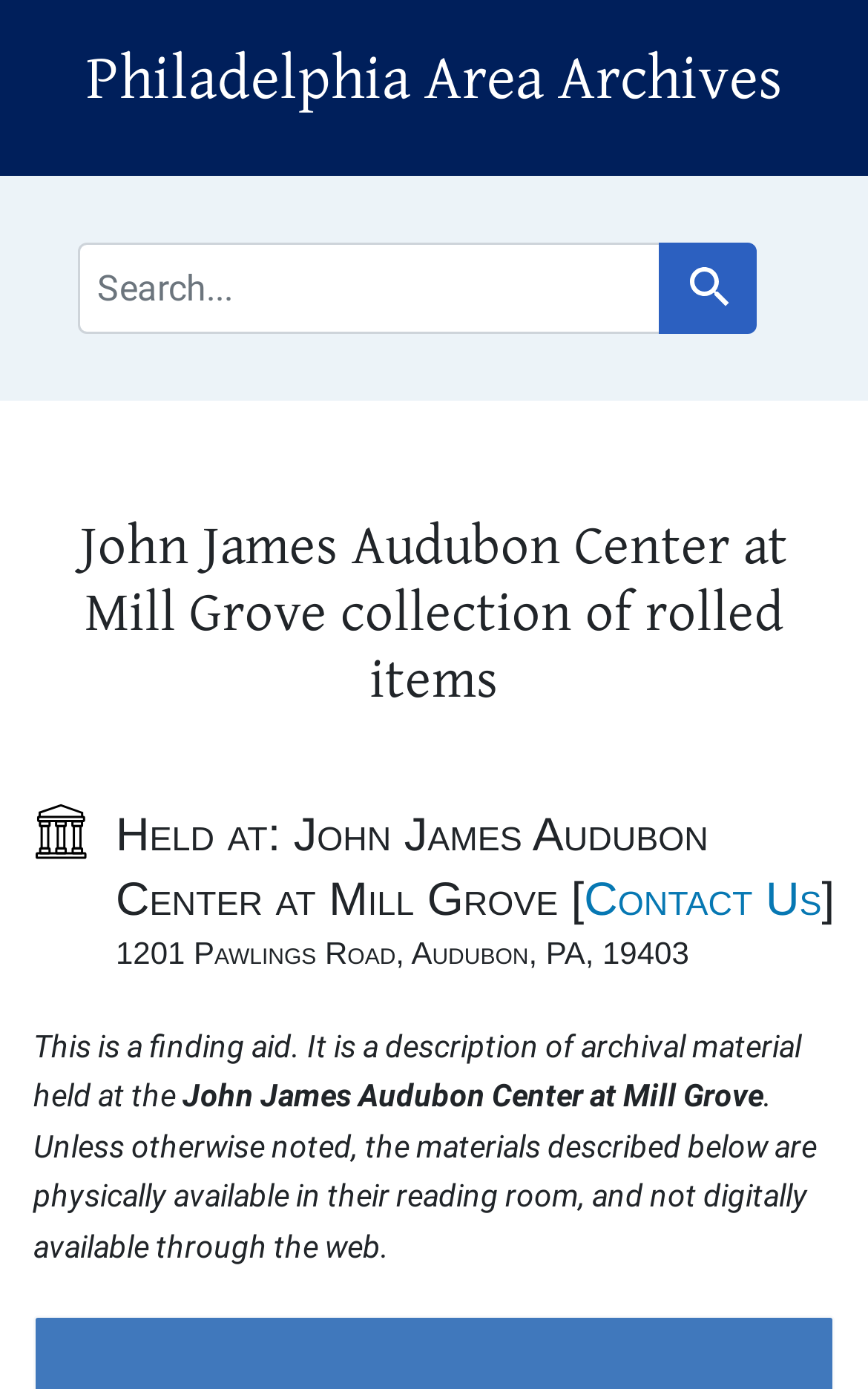Extract the primary header of the webpage and generate its text.

Philadelphia Area Archives